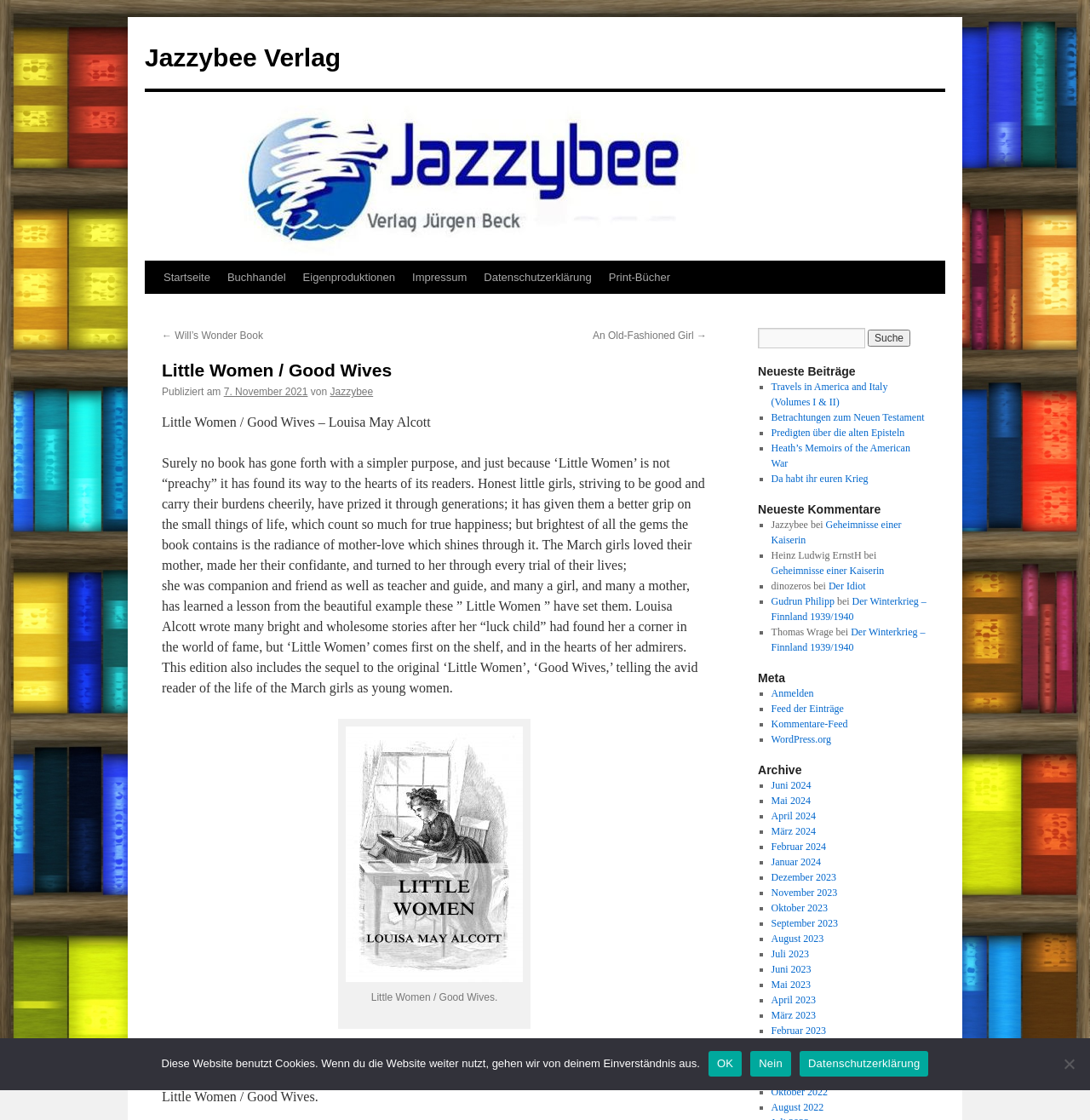Please determine the bounding box coordinates for the UI element described as: "Betrachtungen zum Neuen Testament".

[0.707, 0.367, 0.848, 0.378]